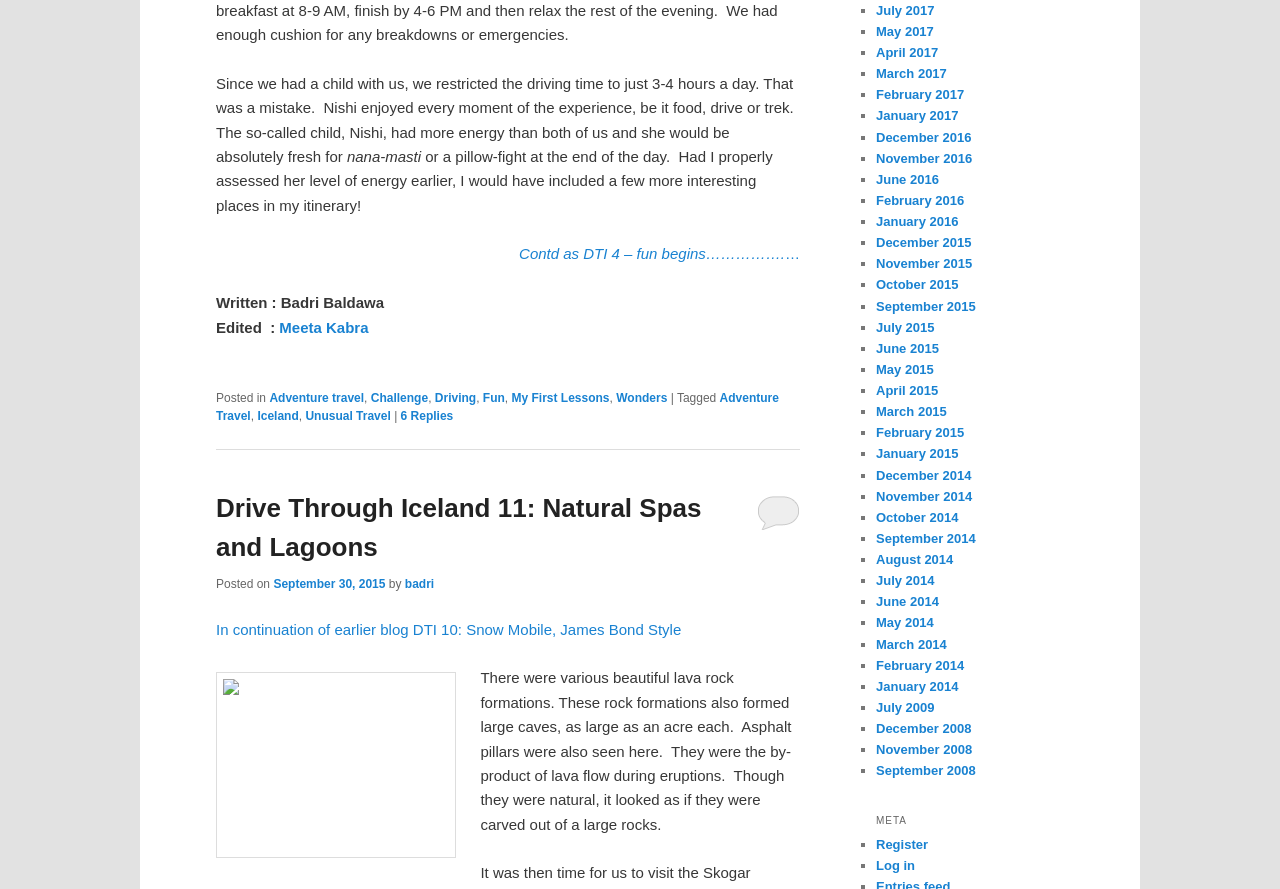What type of formations were seen in the lava rock?
Please give a detailed and thorough answer to the question, covering all relevant points.

The answer can be found in the paragraph that describes the lava rock formations, which states 'These rock formations also formed large caves, as large as an acre each. Asphalt pillars were also seen here.'